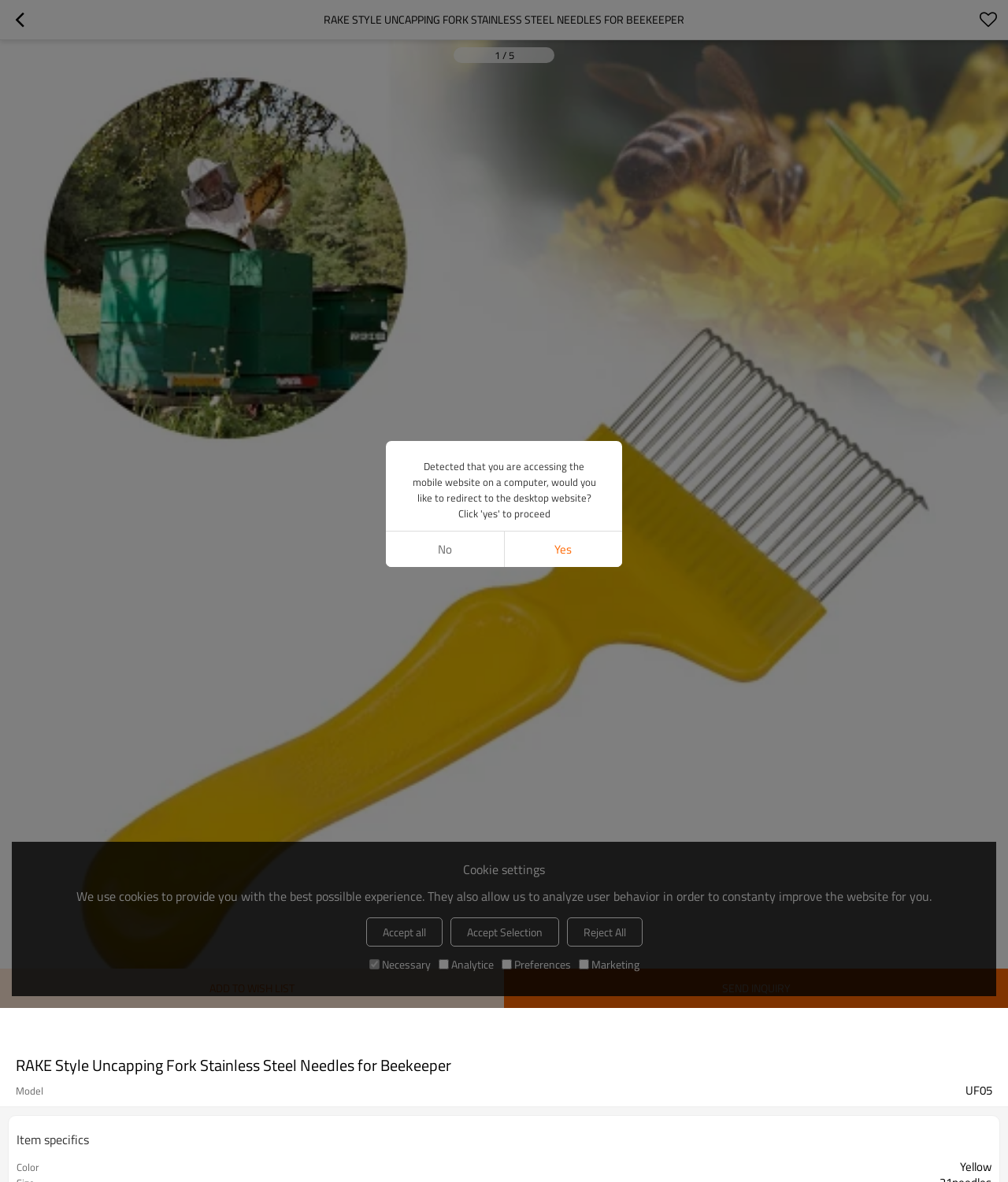Please identify the bounding box coordinates of the area that needs to be clicked to follow this instruction: "Click the add to wish list button".

[0.0, 0.819, 0.5, 0.853]